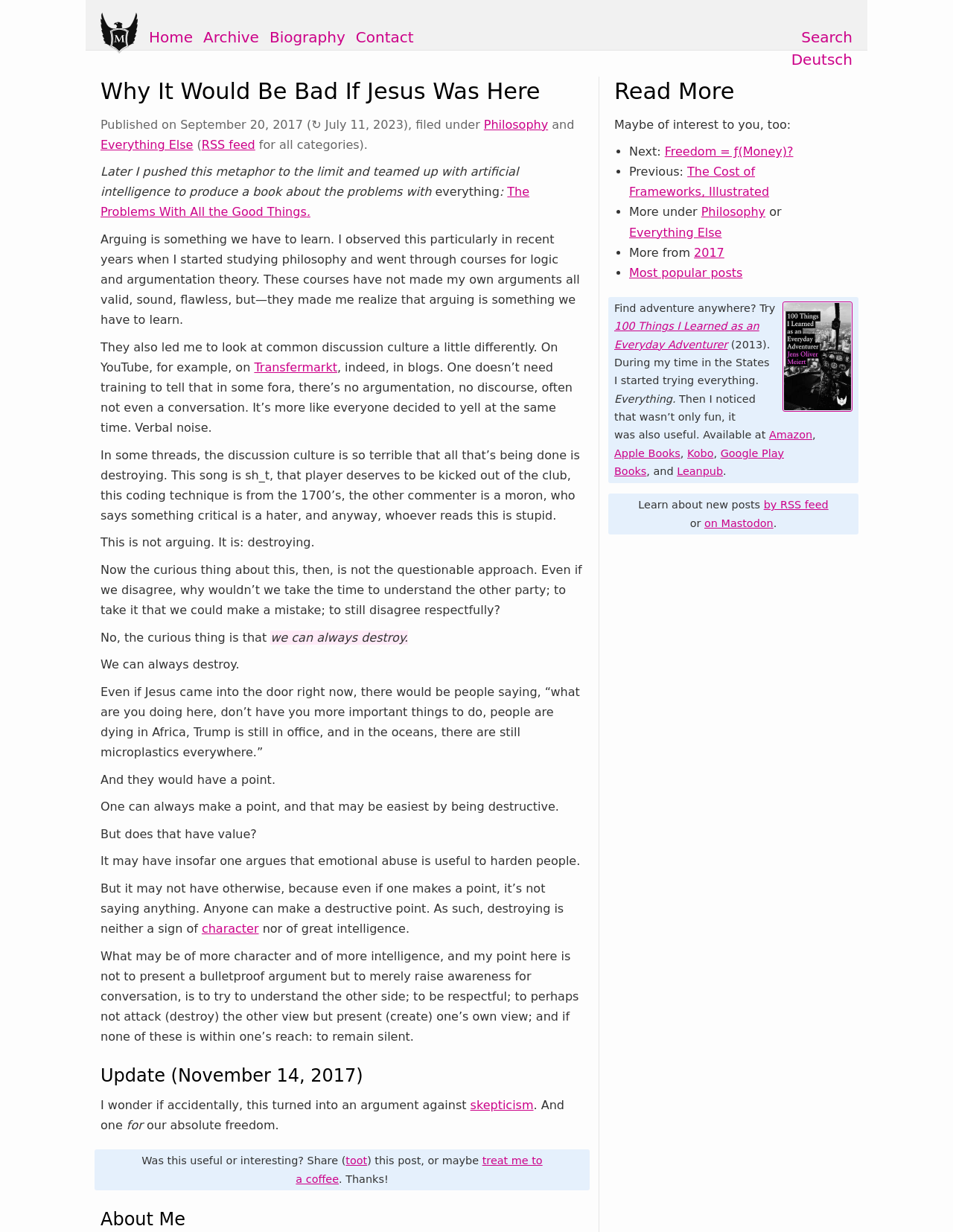Please determine the bounding box coordinates of the element's region to click for the following instruction: "Click on the 'Home' link".

[0.156, 0.023, 0.202, 0.037]